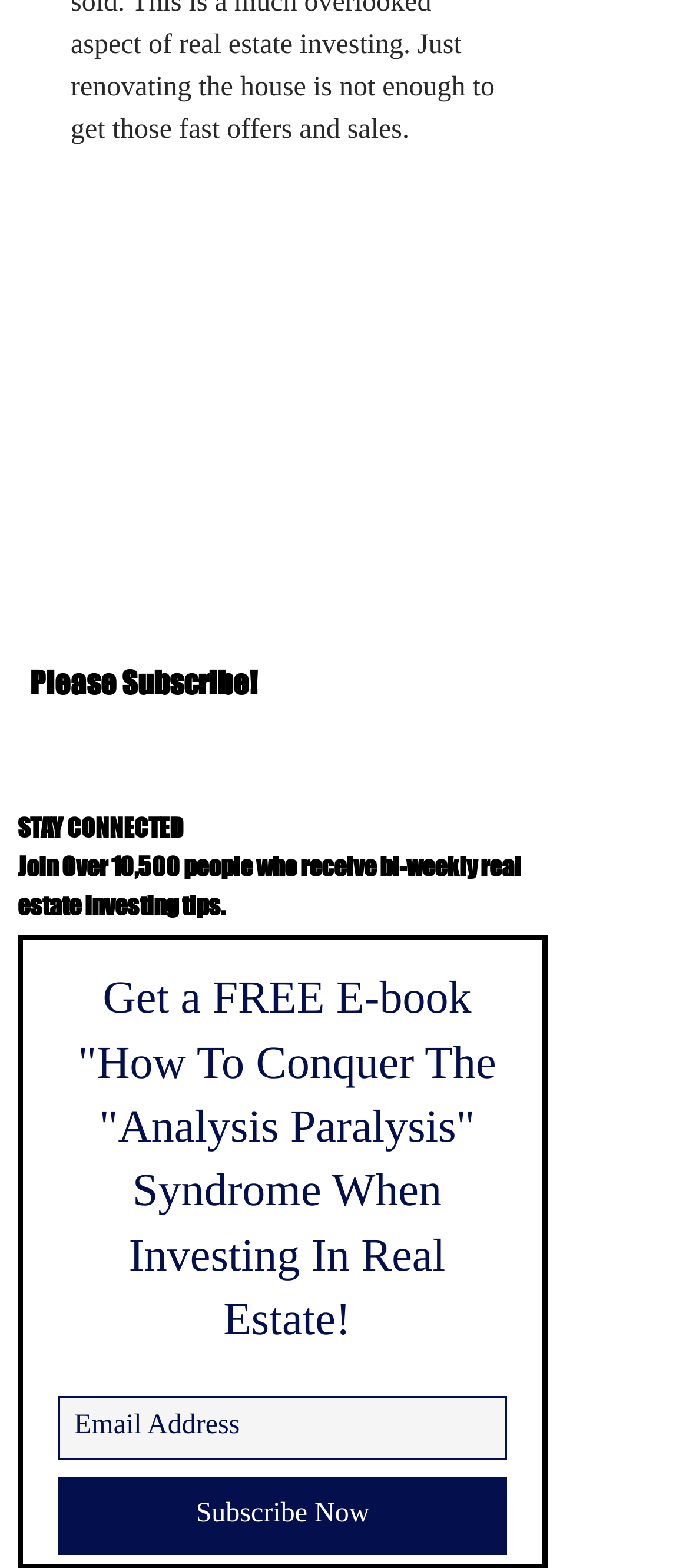Highlight the bounding box coordinates of the element that should be clicked to carry out the following instruction: "Follow on YouTube". The coordinates must be given as four float numbers ranging from 0 to 1, i.e., [left, top, right, bottom].

[0.556, 0.464, 0.646, 0.503]